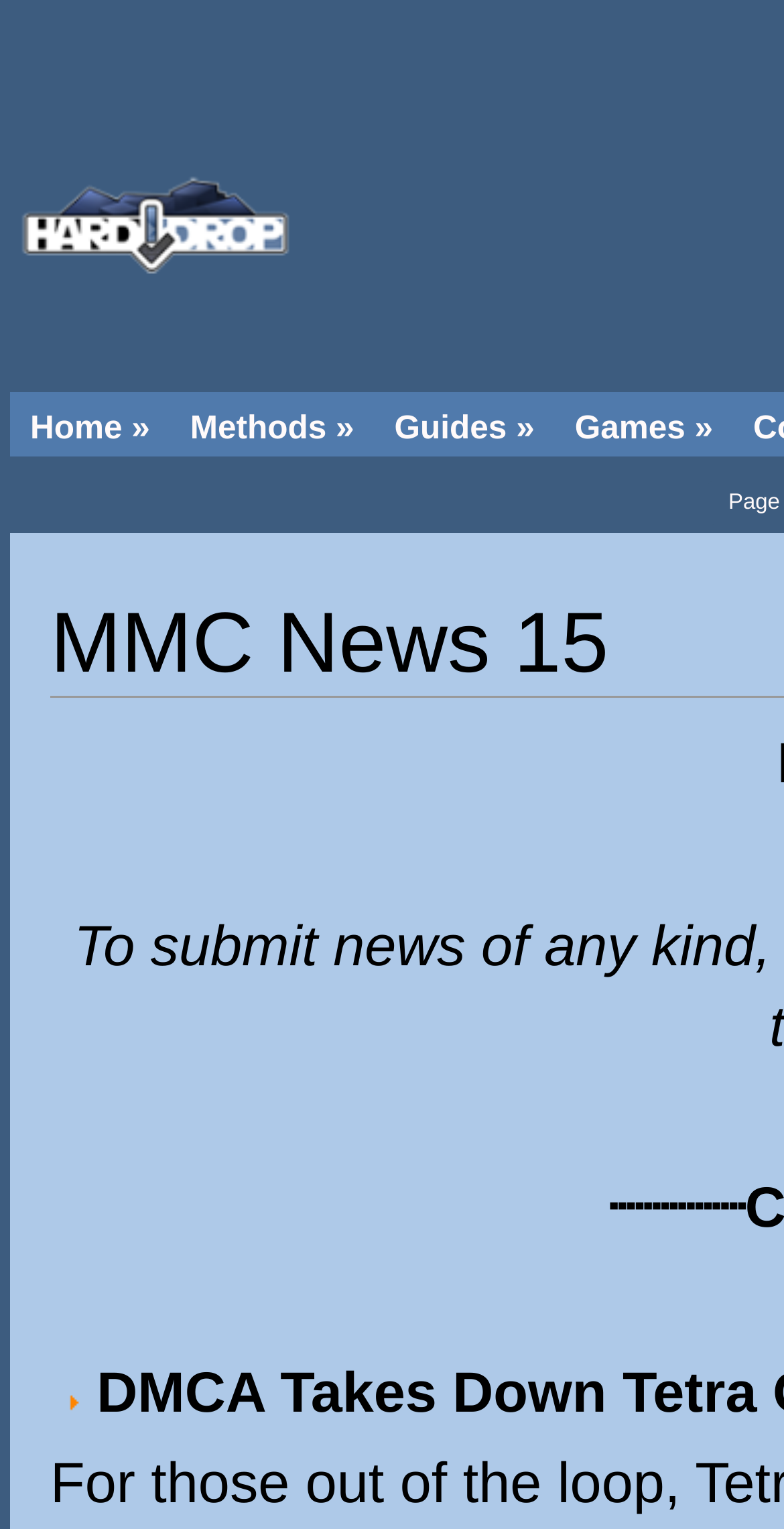Answer the question with a brief word or phrase:
How many links are there on the top?

5